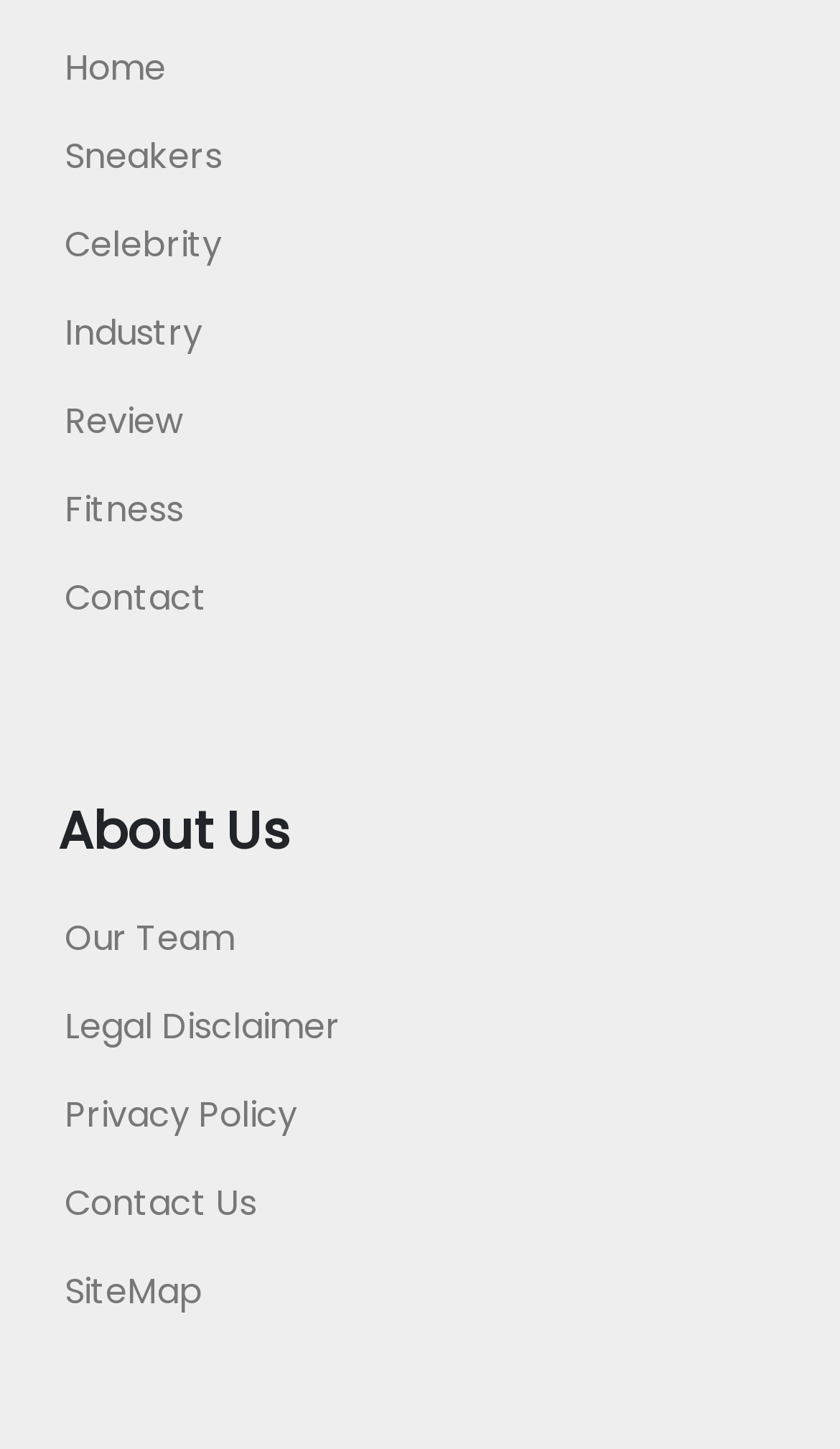Determine the bounding box coordinates for the area that should be clicked to carry out the following instruction: "view sneakers".

[0.077, 0.091, 0.264, 0.126]